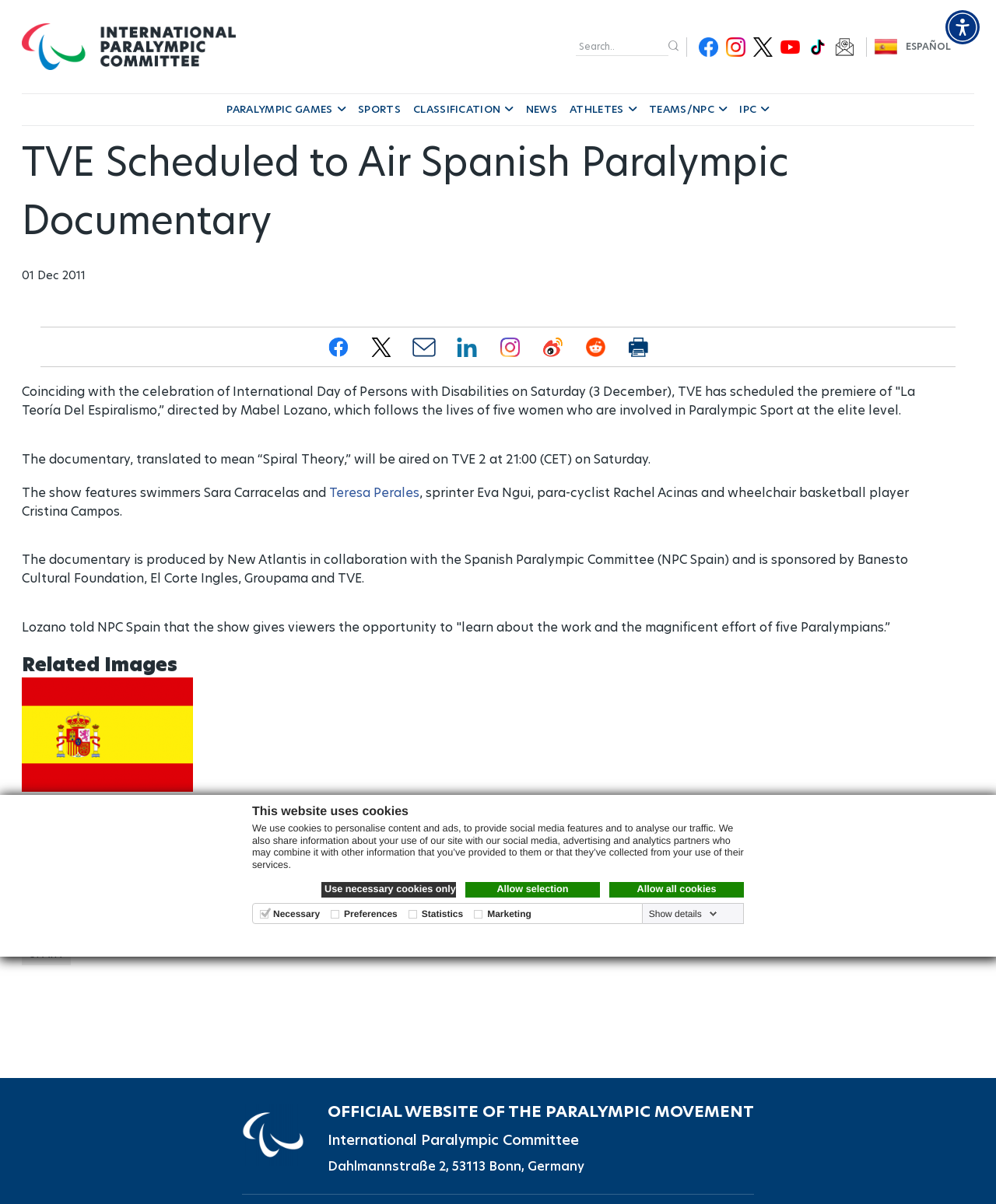Locate the bounding box coordinates of the clickable region to complete the following instruction: "Open Facebook page in a new tab."

[0.702, 0.031, 0.721, 0.047]